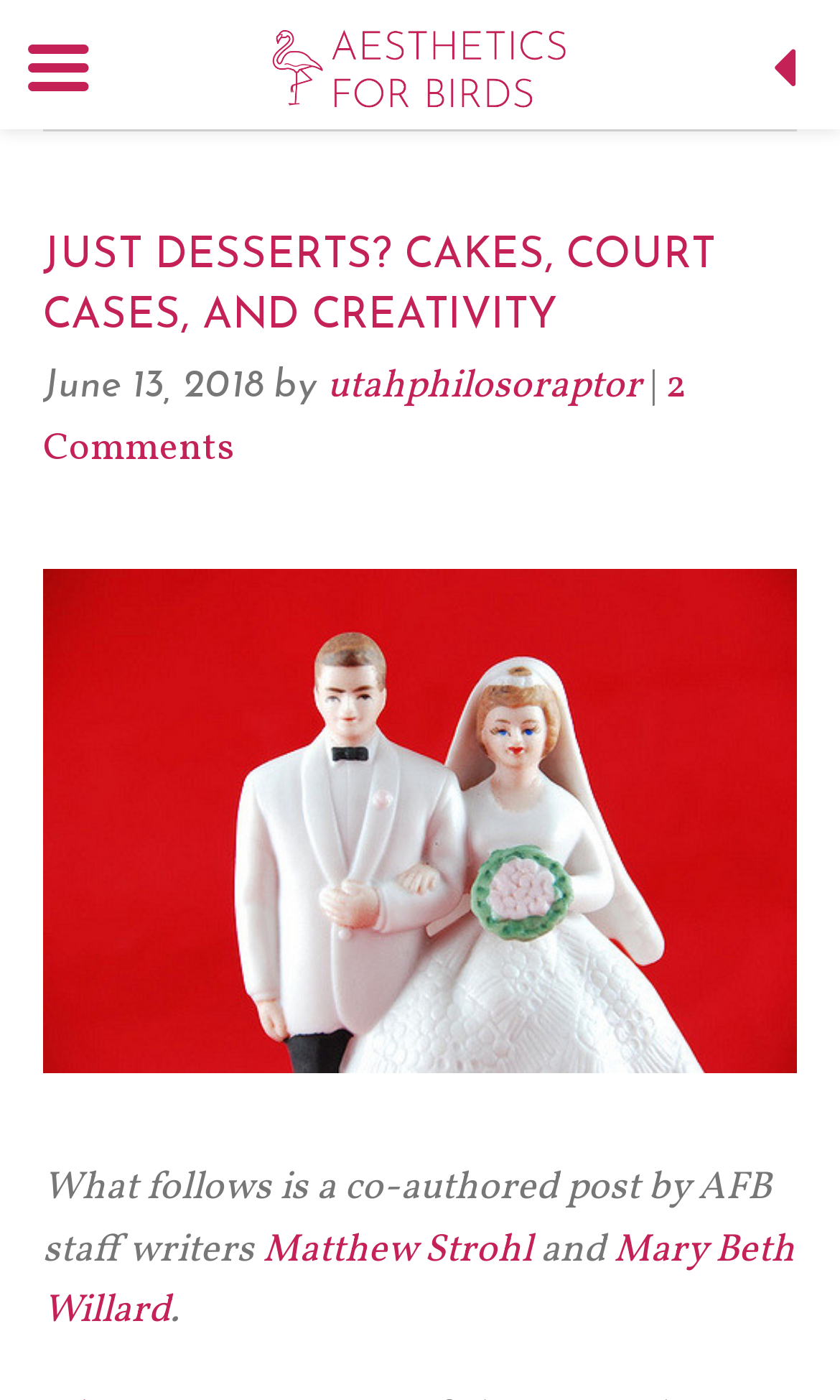What is the name of the website? Analyze the screenshot and reply with just one word or a short phrase.

Aesthetics for Birds